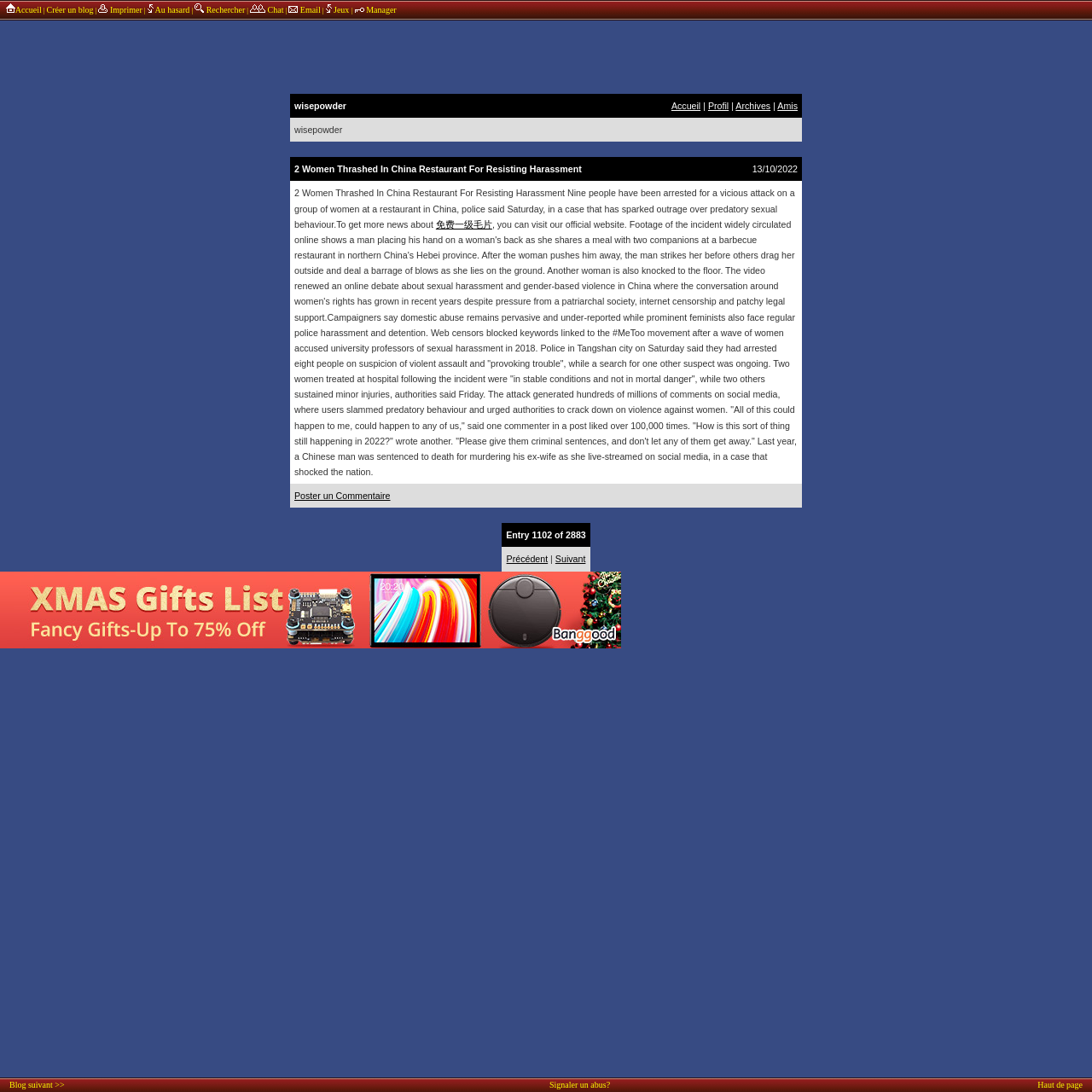What is the date of the blog post?
Please use the image to provide an in-depth answer to the question.

The date of the blog post can be found below the title of the blog post, where it is written as '13/10/2022'.